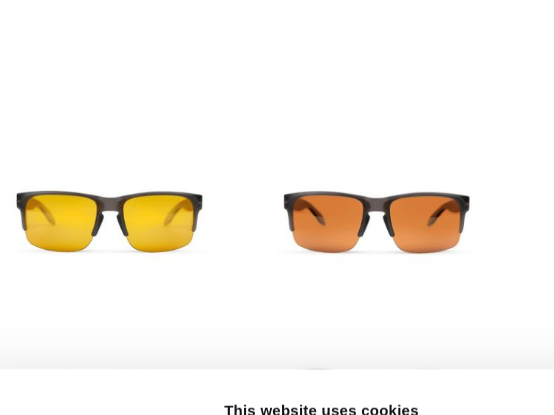Examine the screenshot and answer the question in as much detail as possible: What is the purpose of the orange lenses?

According to the caption, the orange lenses of the sunglasses on the right offer a warm tint that enhances visibility in varying light conditions, making them suitable for different lighting environments.